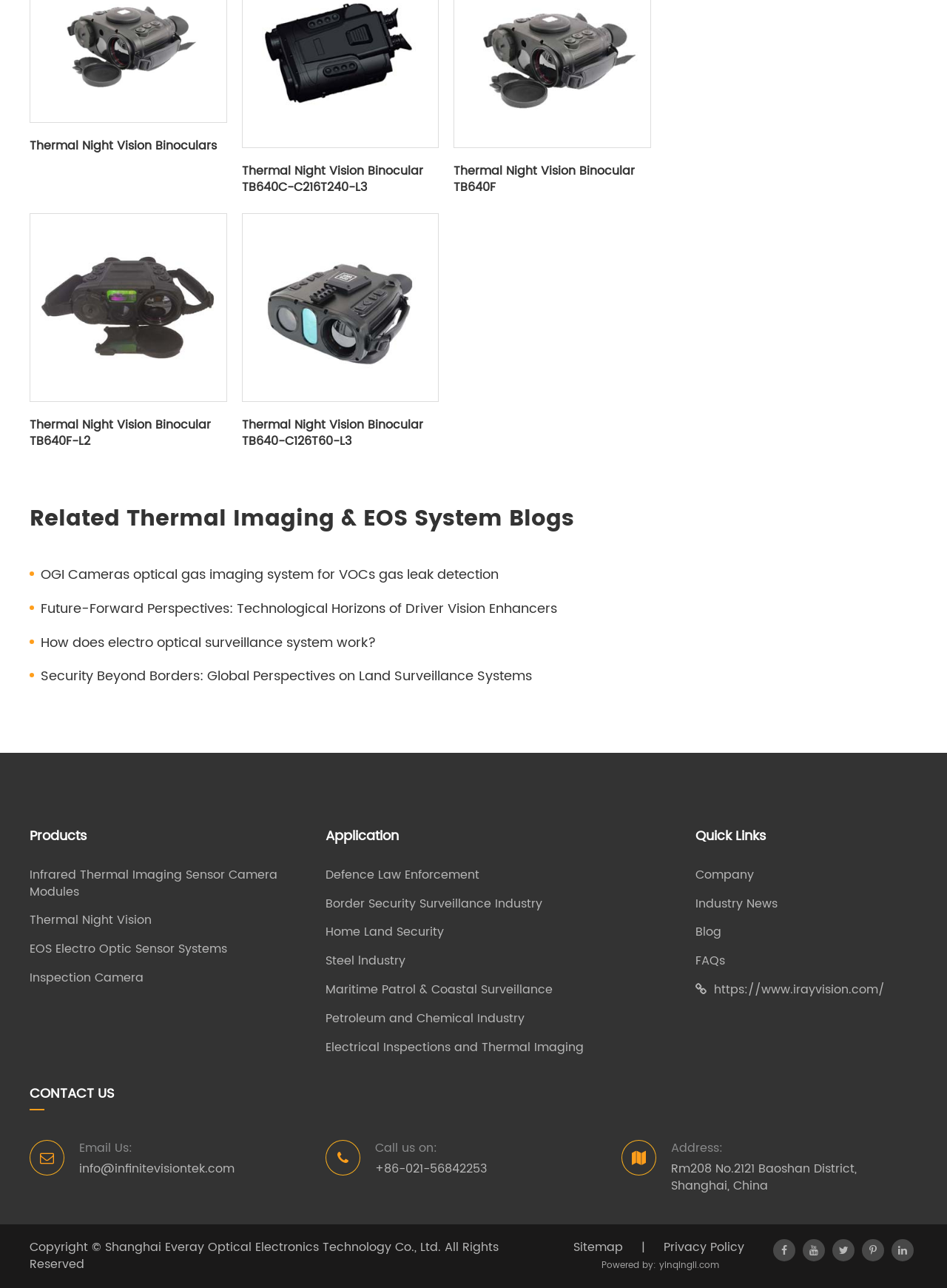Please find the bounding box coordinates of the element that you should click to achieve the following instruction: "Contact us via email". The coordinates should be presented as four float numbers between 0 and 1: [left, top, right, bottom].

[0.084, 0.901, 0.344, 0.914]